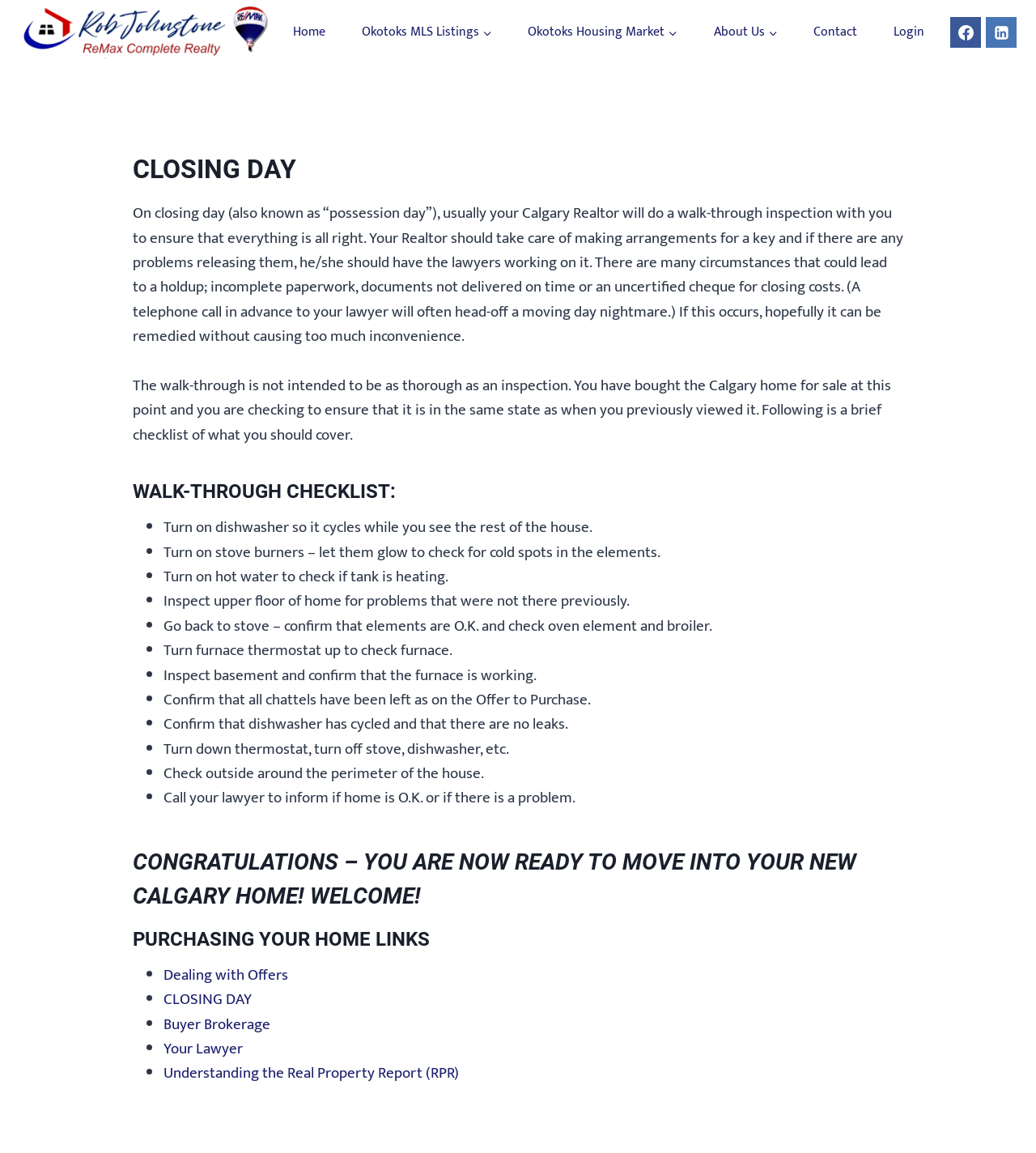Can you give a comprehensive explanation to the question given the content of the image?
How many social media links are at the top right corner?

At the top right corner of the webpage, there are two social media links: 'Facebook' and 'Linkedin', each with an accompanying image.